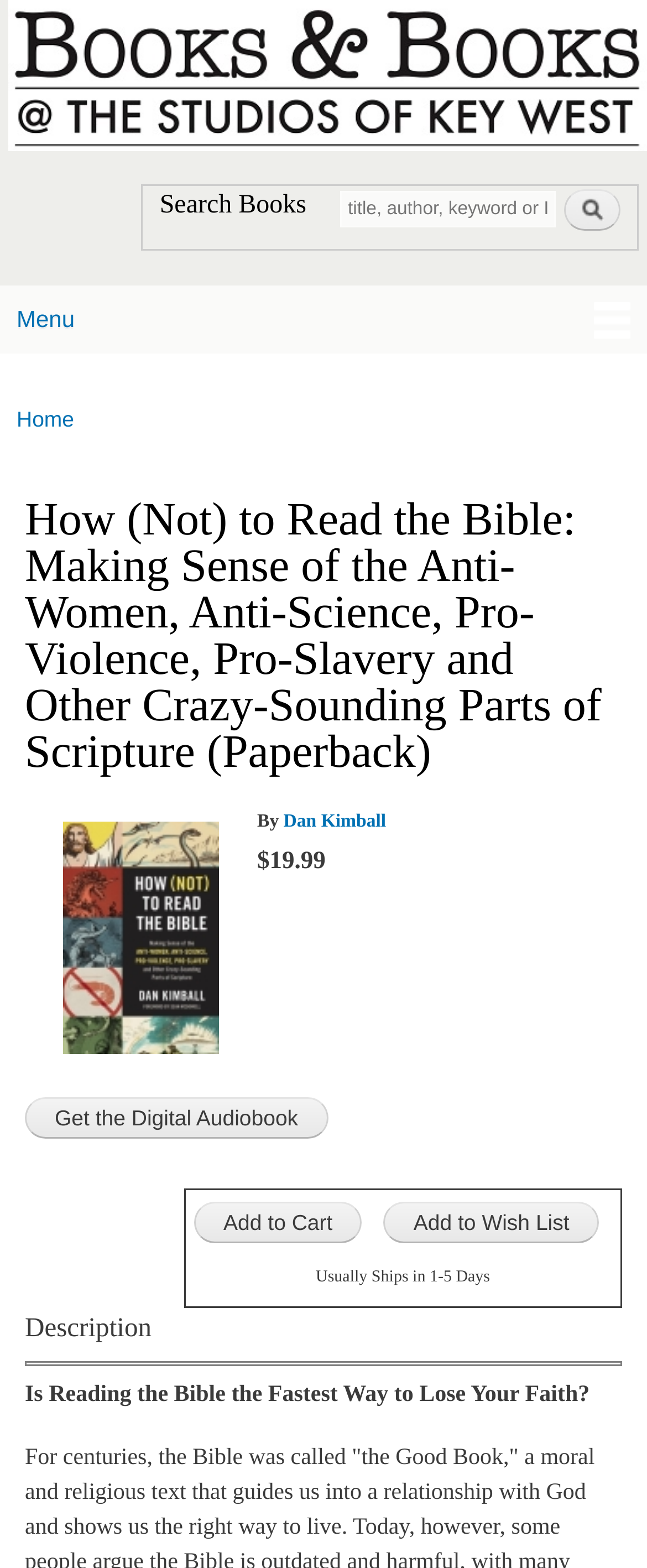Determine the bounding box coordinates of the region to click in order to accomplish the following instruction: "Search for specific books". Provide the coordinates as four float numbers between 0 and 1, specifically [left, top, right, bottom].

[0.247, 0.122, 0.473, 0.14]